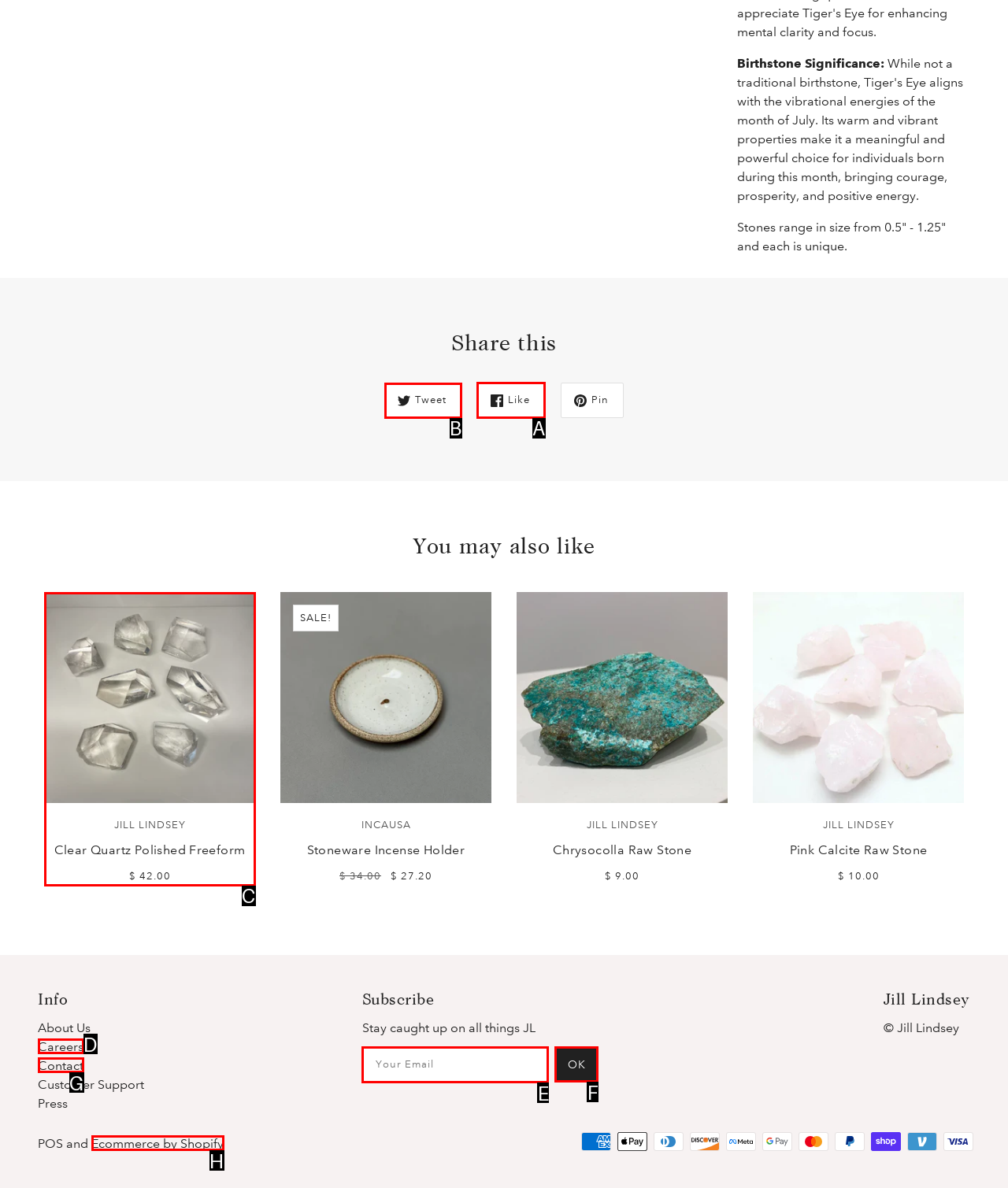Which letter corresponds to the correct option to complete the task: Like this?
Answer with the letter of the chosen UI element.

A